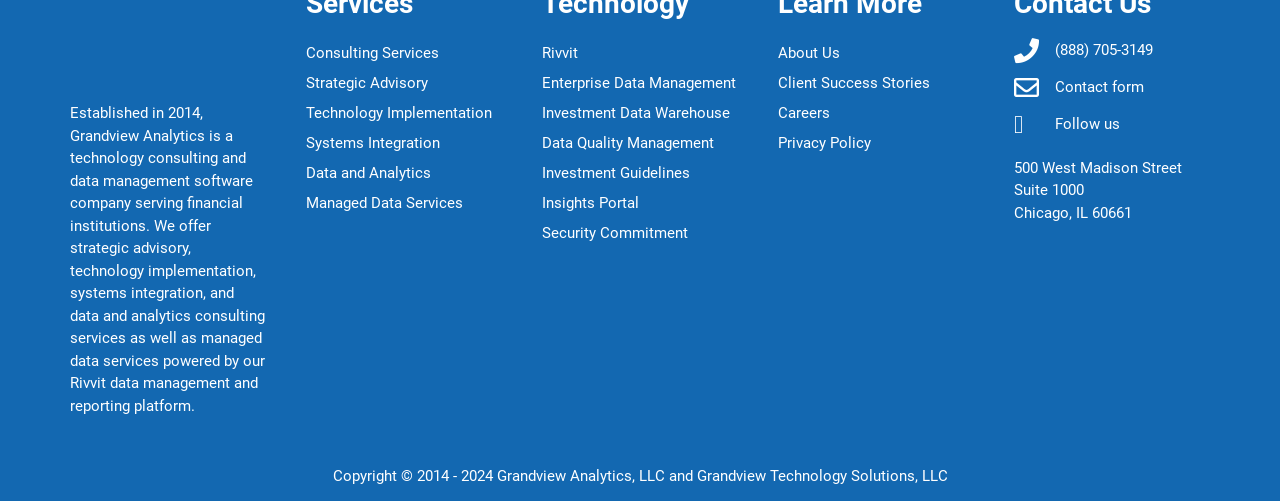Please give a concise answer to this question using a single word or phrase: 
What is the company name?

Grandview Analytics